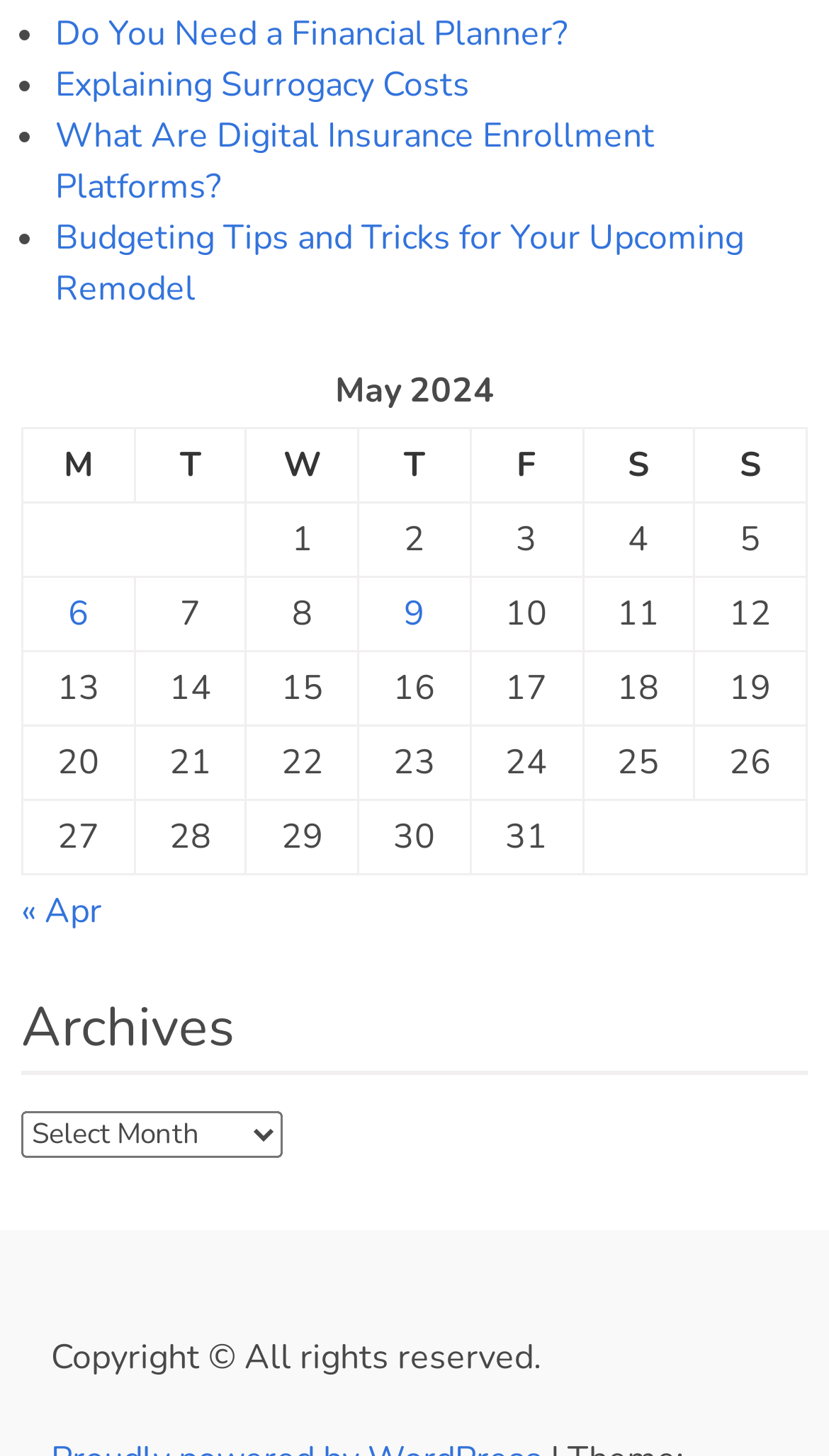What is the copyright information?
Look at the image and respond with a single word or a short phrase.

Copyright © All rights reserved.